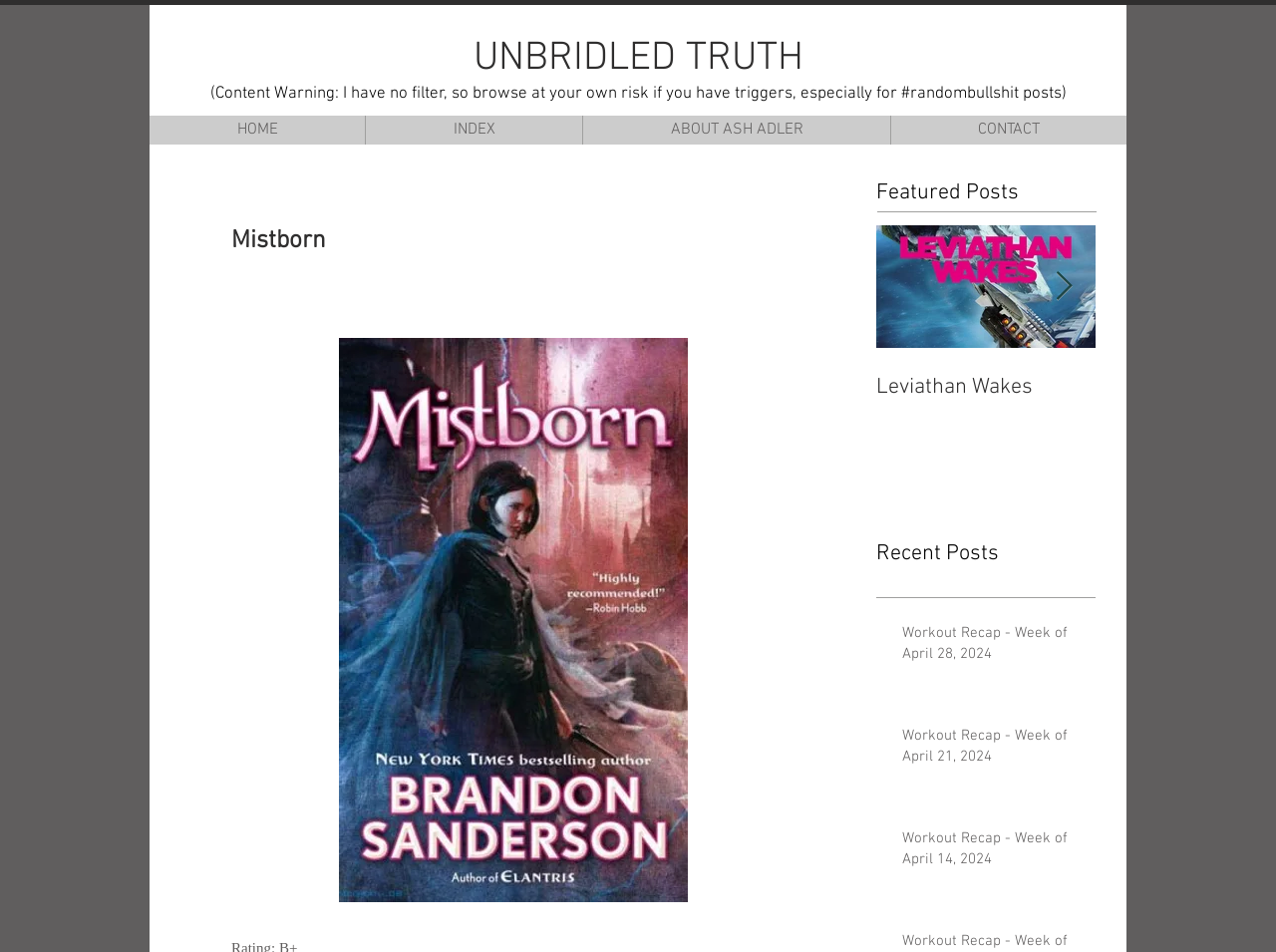Specify the bounding box coordinates of the area to click in order to execute this command: 'Read the 'Workout Recap - Week of April 28, 2024' post'. The coordinates should consist of four float numbers ranging from 0 to 1, and should be formatted as [left, top, right, bottom].

[0.687, 0.642, 0.859, 0.727]